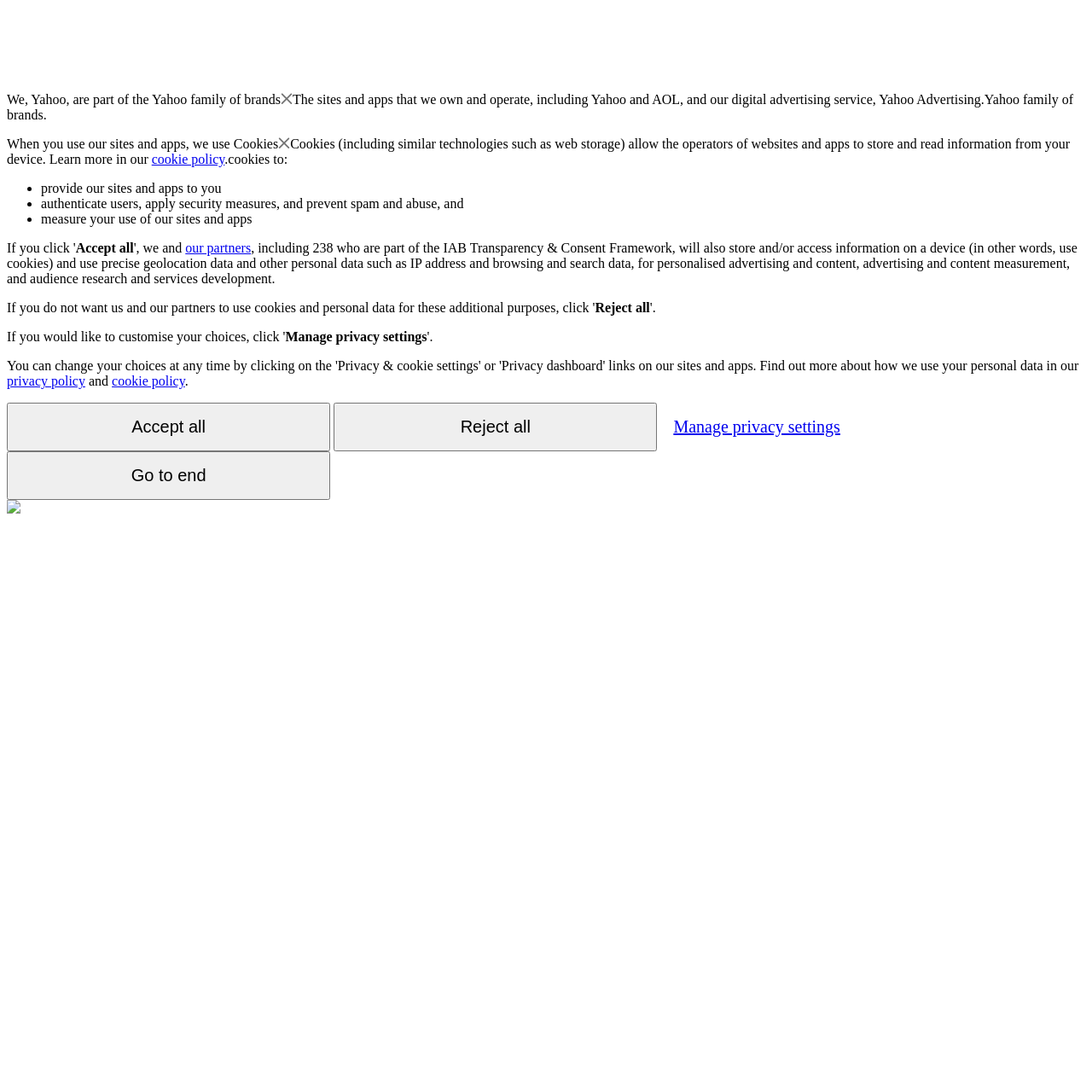Kindly determine the bounding box coordinates for the area that needs to be clicked to execute this instruction: "Click the 'Accept all' button".

[0.069, 0.22, 0.122, 0.234]